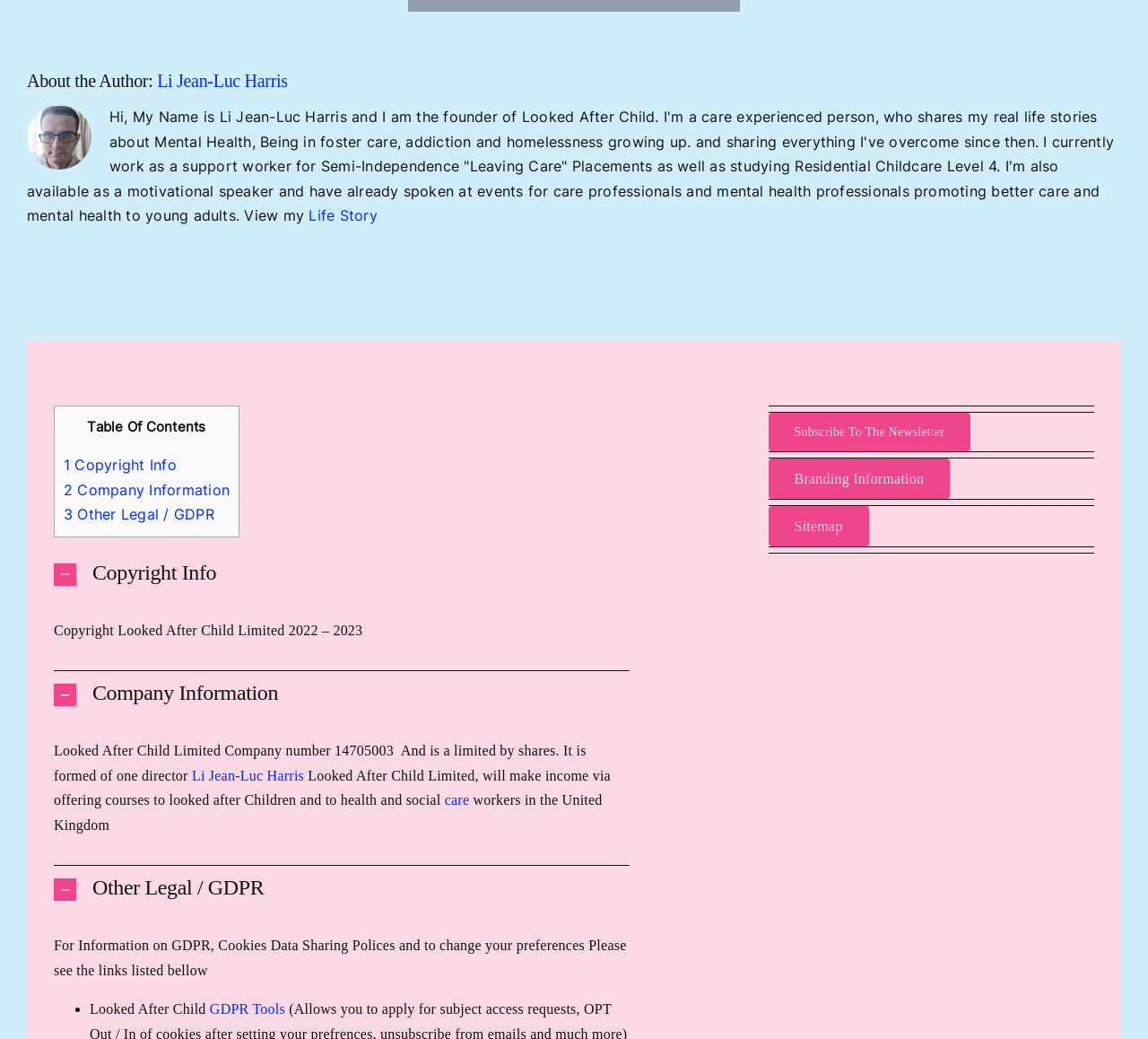Please identify the bounding box coordinates of the region to click in order to complete the given instruction: "Learn about other legal and GDPR". The coordinates should be four float numbers between 0 and 1, i.e., [left, top, right, bottom].

[0.047, 0.834, 0.549, 0.876]